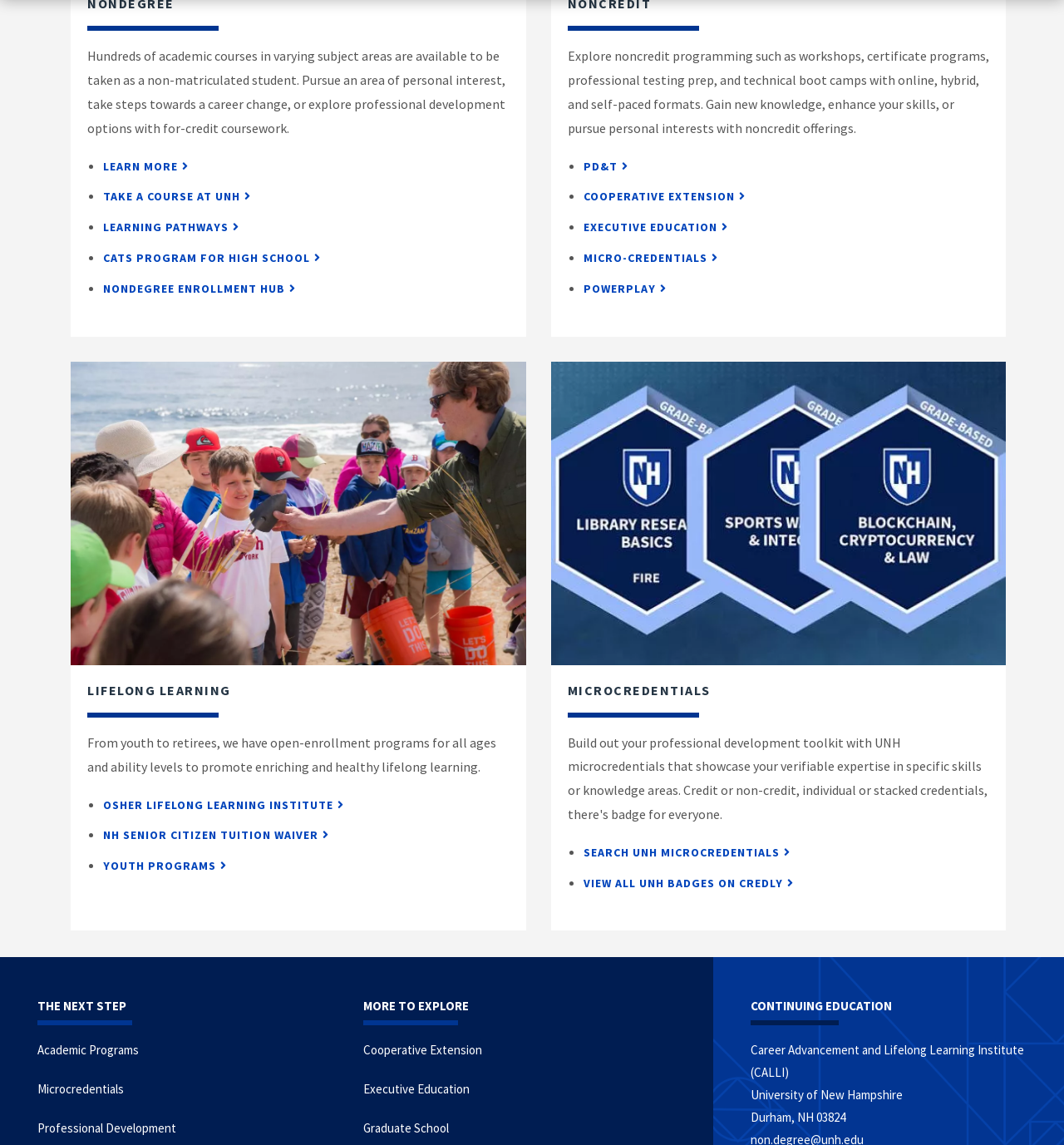Identify the bounding box of the UI element described as follows: "CATS PROGRAM FOR HIGH SCHOOL". Provide the coordinates as four float numbers in the range of 0 to 1 [left, top, right, bottom].

[0.097, 0.219, 0.302, 0.232]